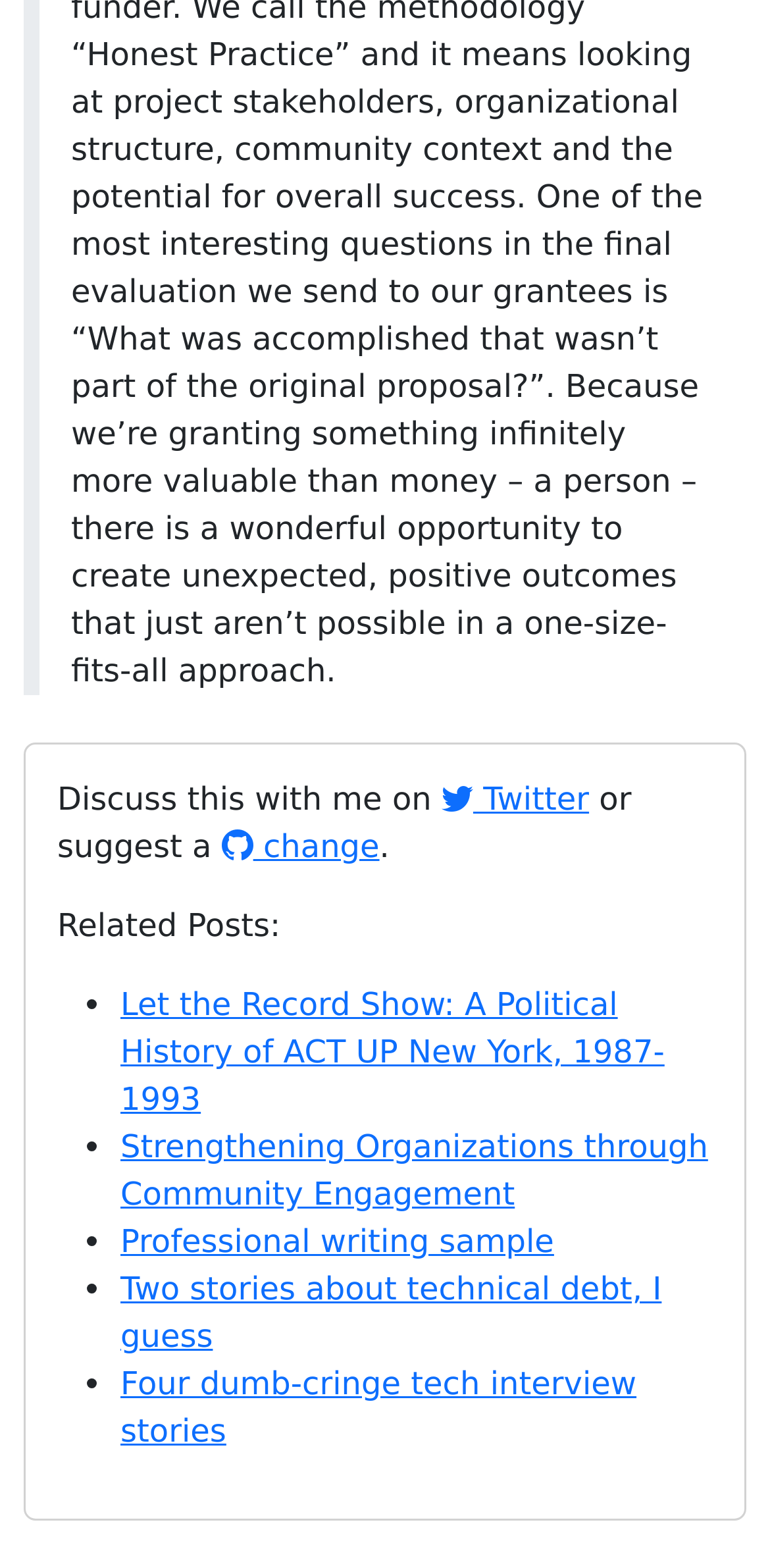Reply to the question below using a single word or brief phrase:
What is the format of the related posts list?

Bullet points